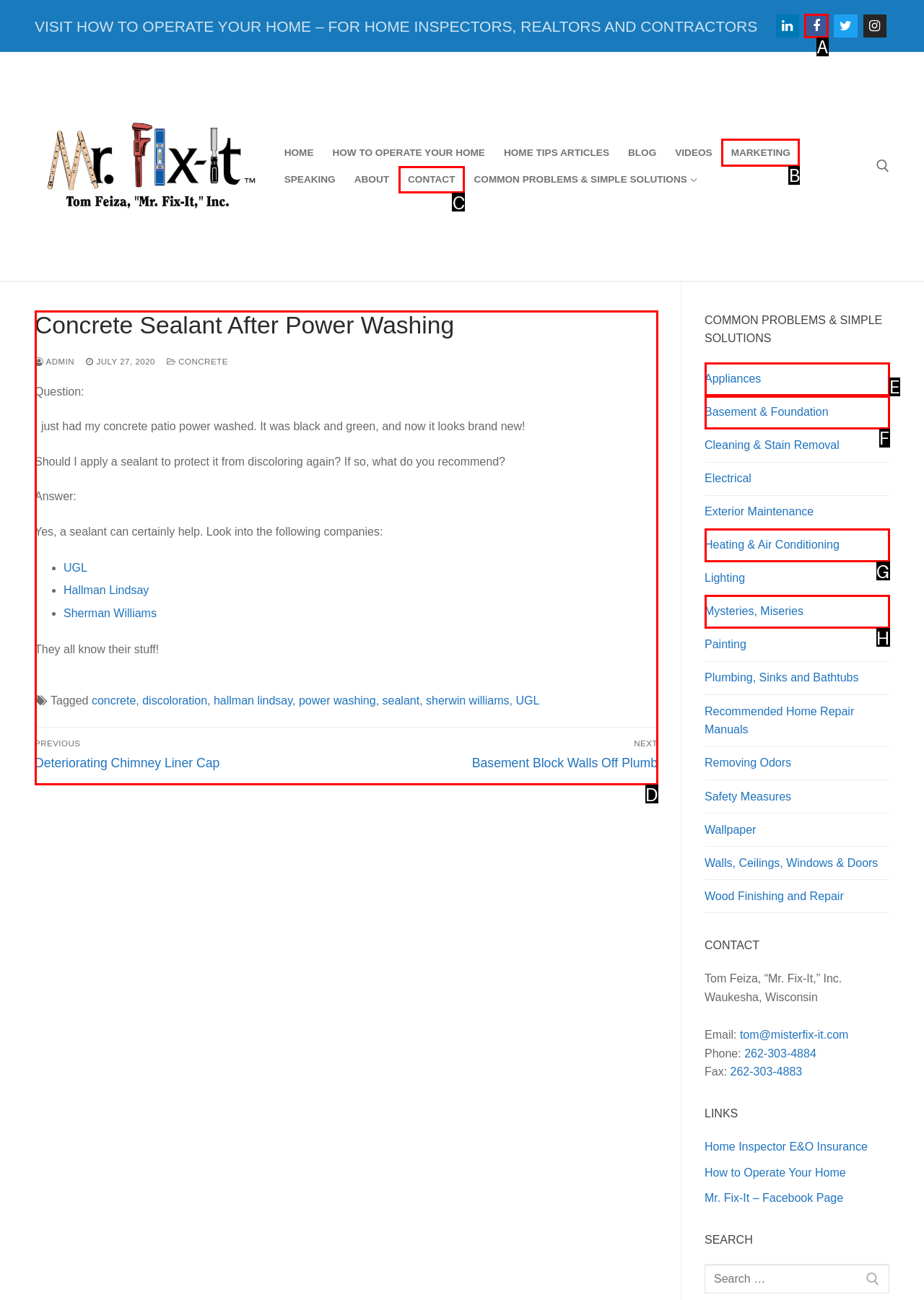Determine which element should be clicked for this task: Read the article about Concrete Sealant After Power Washing
Answer with the letter of the selected option.

D